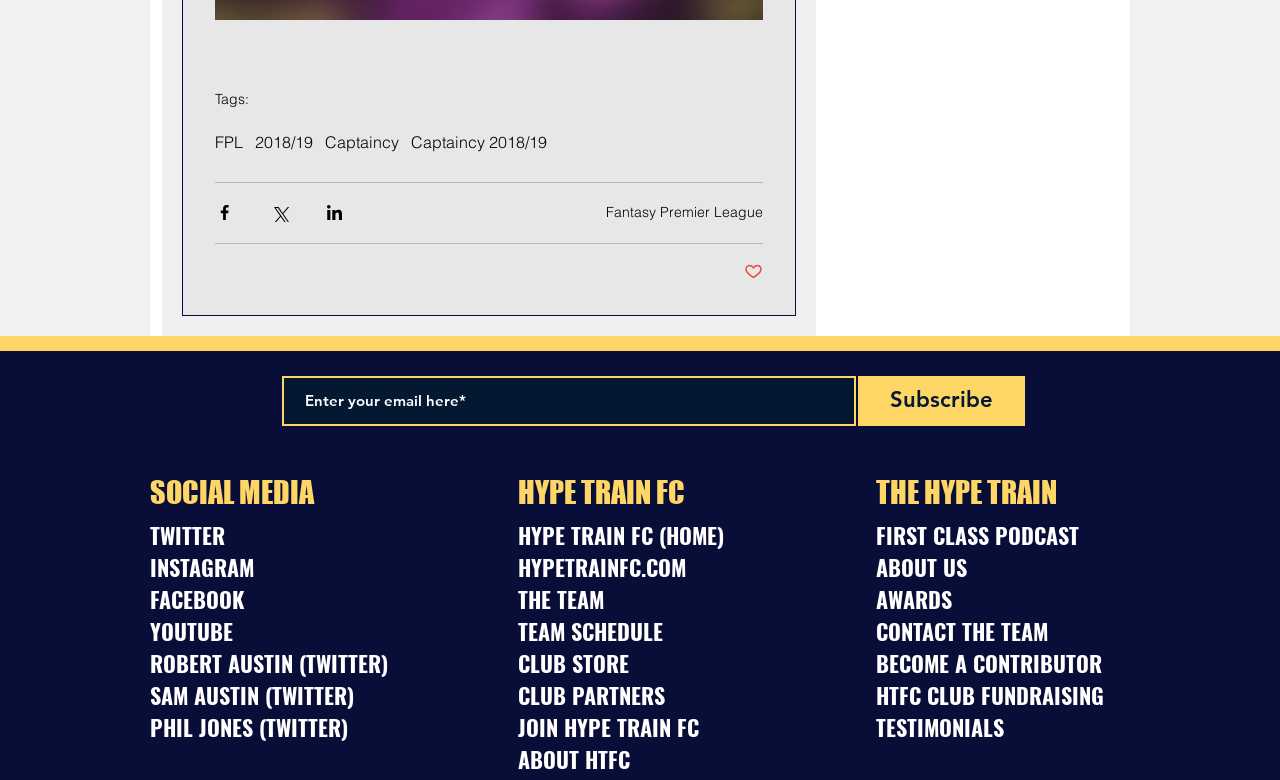Locate the bounding box coordinates of the clickable area needed to fulfill the instruction: "Enter your email here".

[0.22, 0.482, 0.669, 0.546]